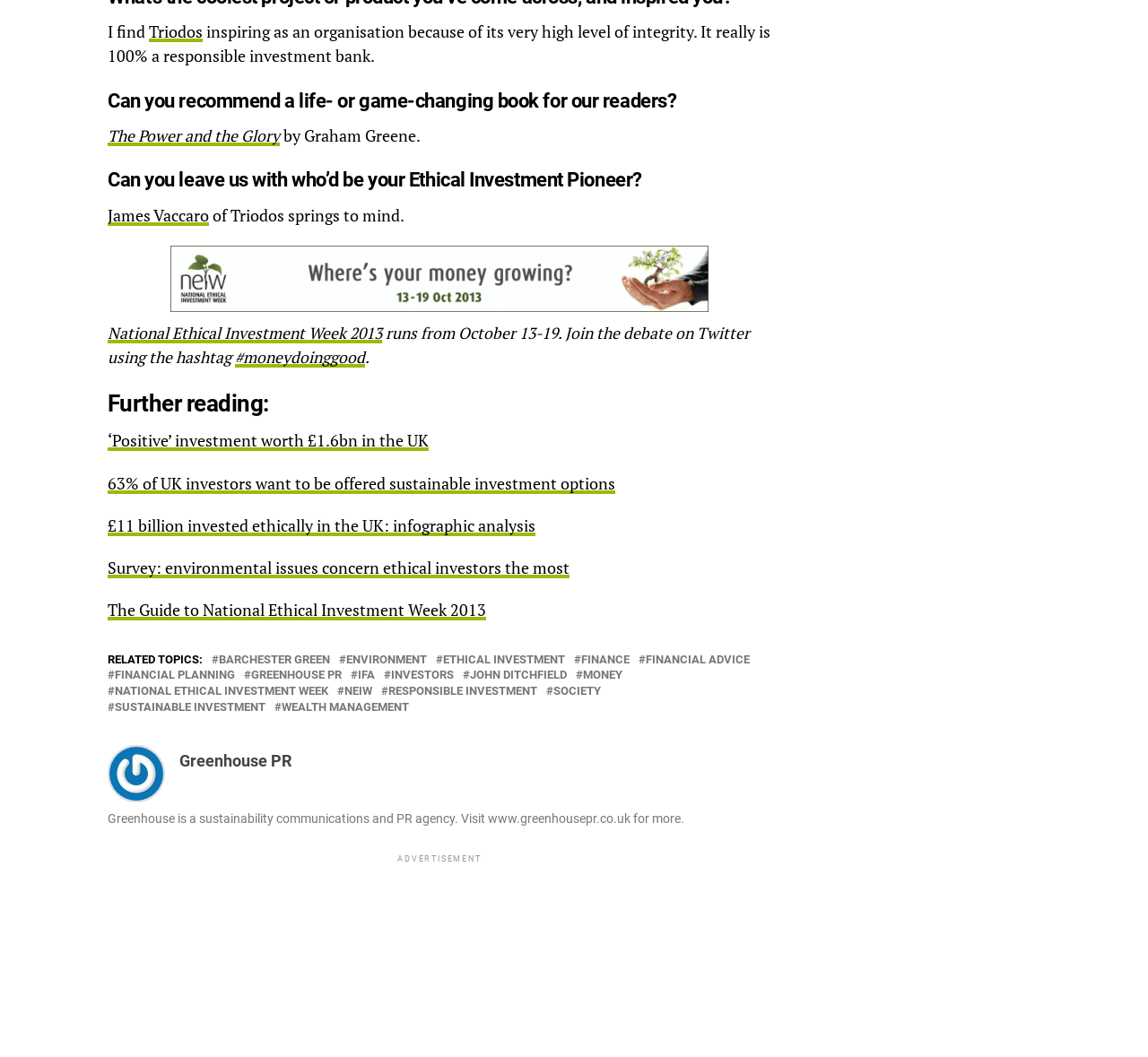What is the name of the organization mentioned in the first sentence?
Please utilize the information in the image to give a detailed response to the question.

The first sentence of the webpage mentions 'I find inspiring as an organisation because of its very high level of integrity. It really is 100% a responsible investment bank.' The organization being referred to is Triodos, which is a responsible investment bank.